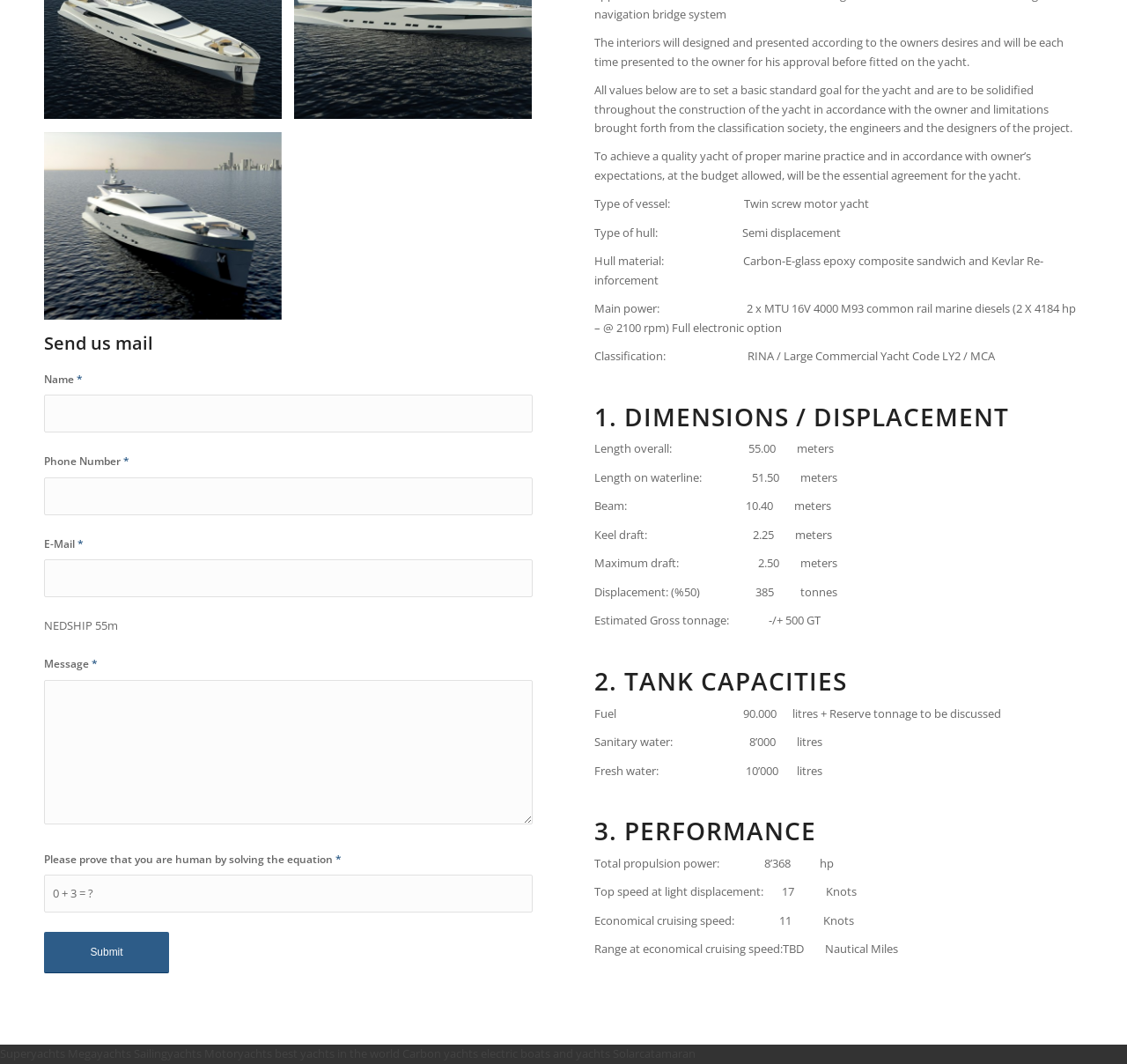Please find the bounding box coordinates in the format (top-left x, top-left y, bottom-right x, bottom-right y) for the given element description. Ensure the coordinates are floating point numbers between 0 and 1. Description: value="Submit"

[0.039, 0.876, 0.15, 0.915]